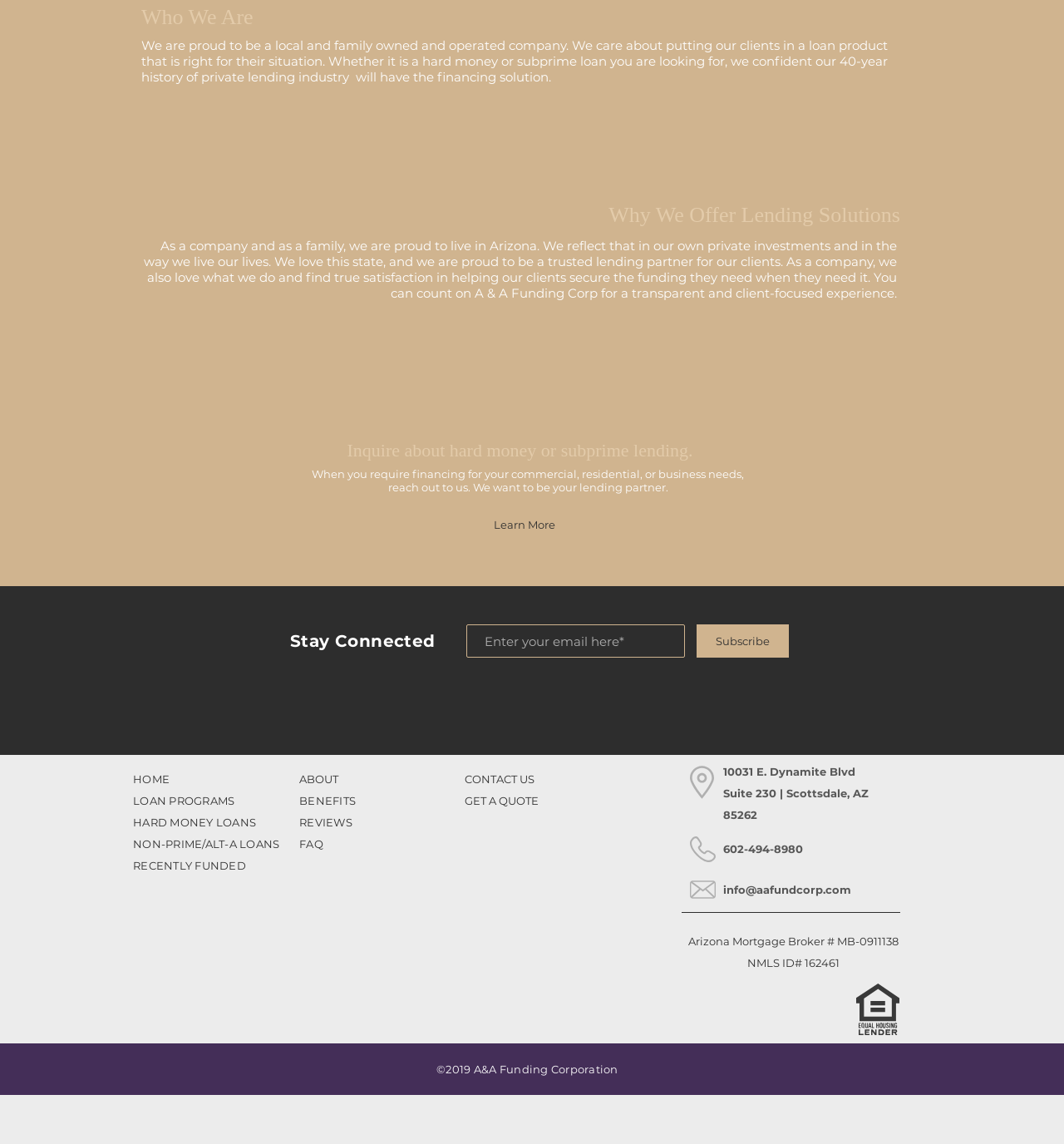Please identify the bounding box coordinates of where to click in order to follow the instruction: "Get a quote".

[0.437, 0.694, 0.506, 0.706]